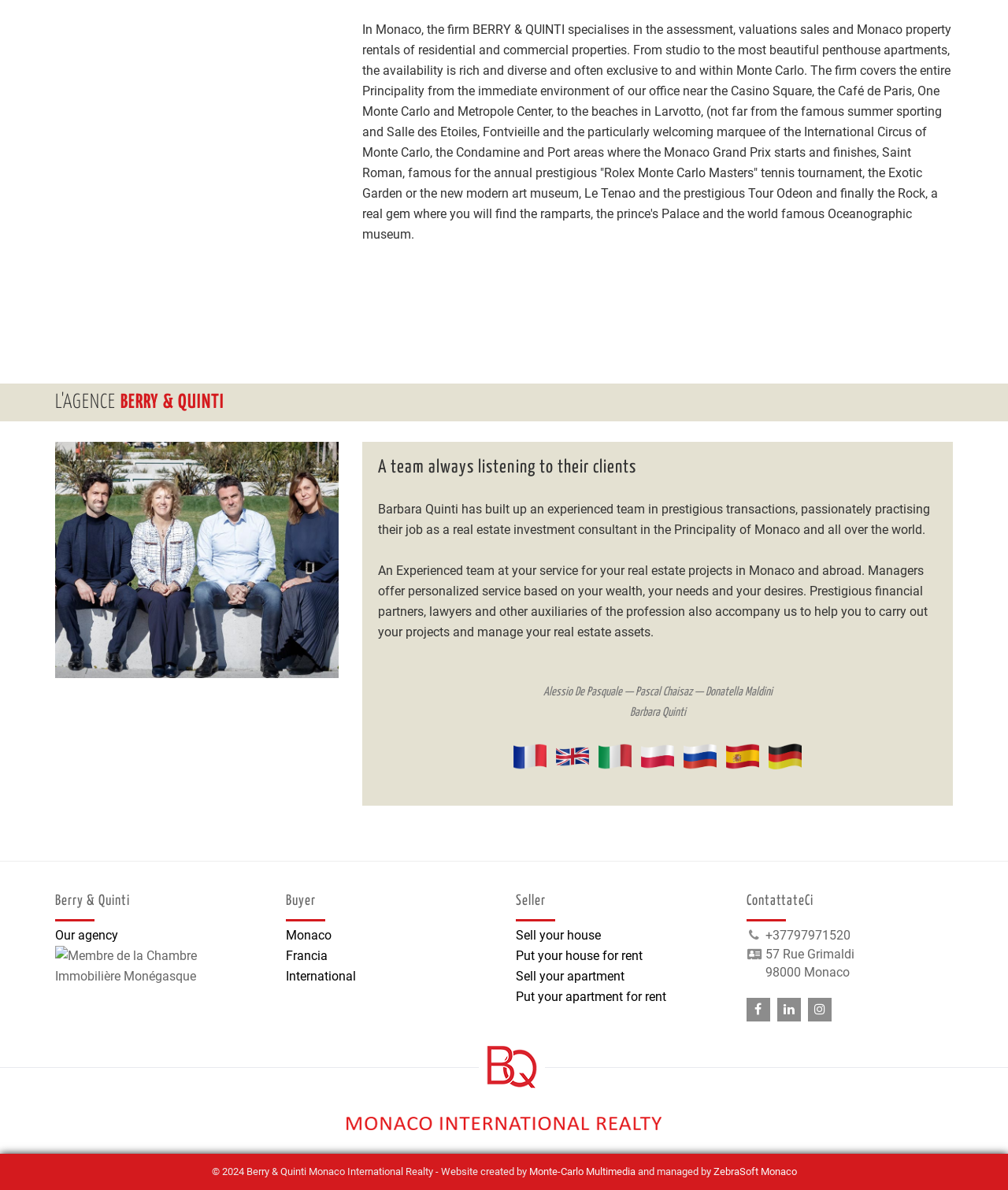Locate the bounding box coordinates of the UI element described by: "Sell your house". The bounding box coordinates should consist of four float numbers between 0 and 1, i.e., [left, top, right, bottom].

[0.512, 0.78, 0.596, 0.792]